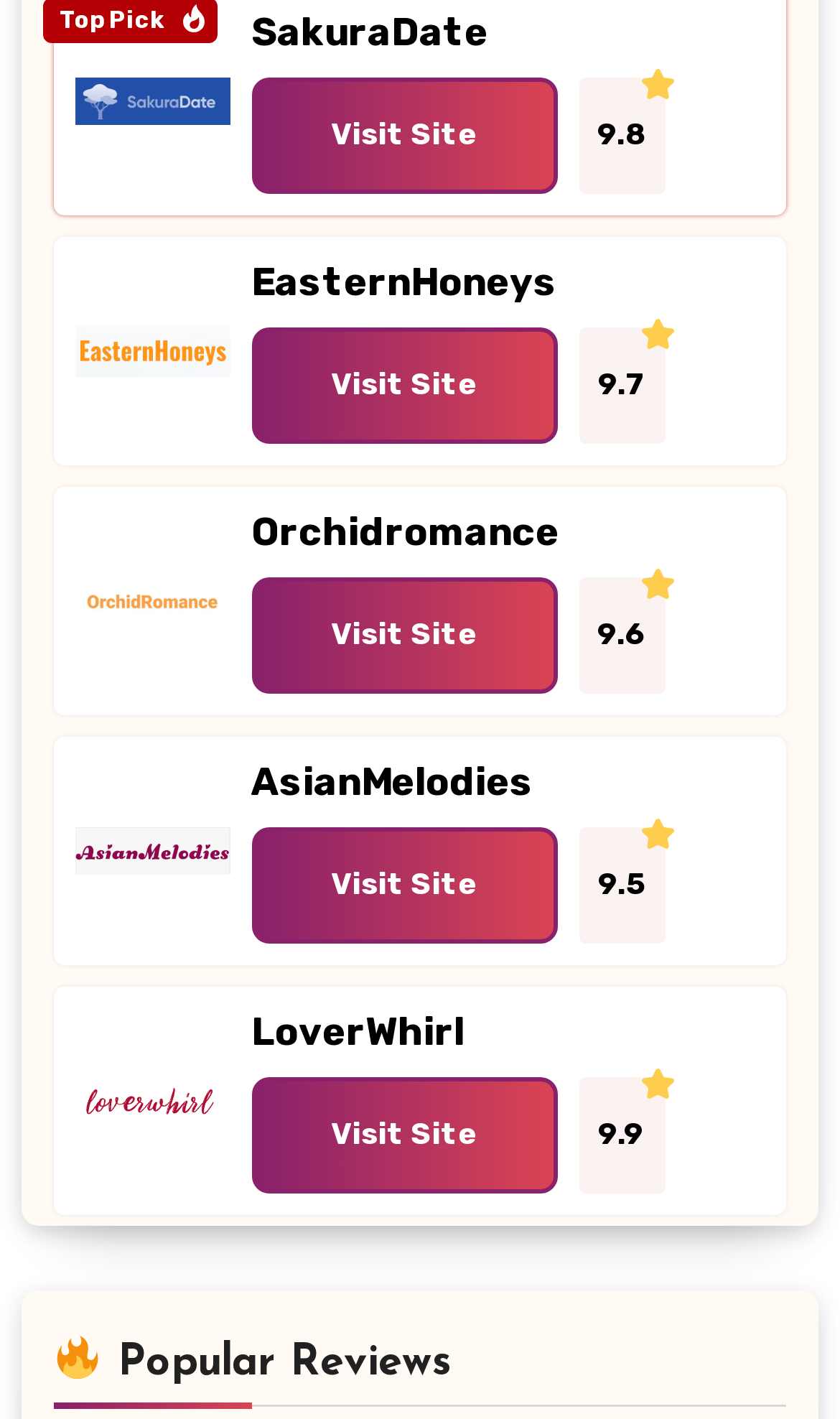Locate the bounding box coordinates of the clickable area needed to fulfill the instruction: "Visit Orchidromance".

[0.089, 0.408, 0.274, 0.44]